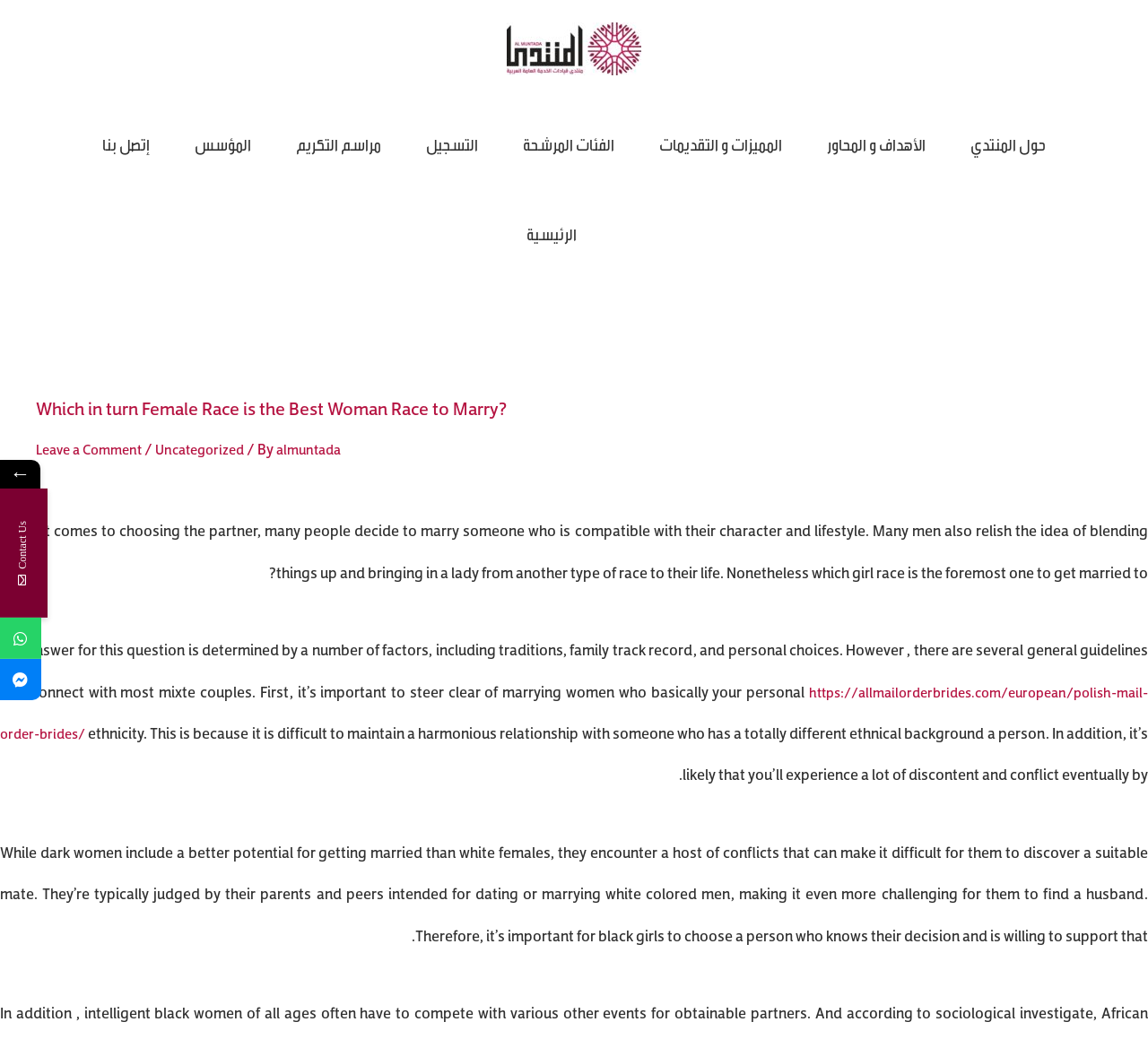How many links are in the navigation menu?
Please respond to the question with as much detail as possible.

The navigation menu contains 11 links, which are 'إتصل بنا', 'المؤسس', 'مراسم التكريم', 'التسجيل', 'الفئات المرشحة', 'المميزات و التقديمات', 'الأهداف و المحاور', 'حول المنتدي', 'الرئيسية', 'Leave a Comment', and 'Uncategorized'.